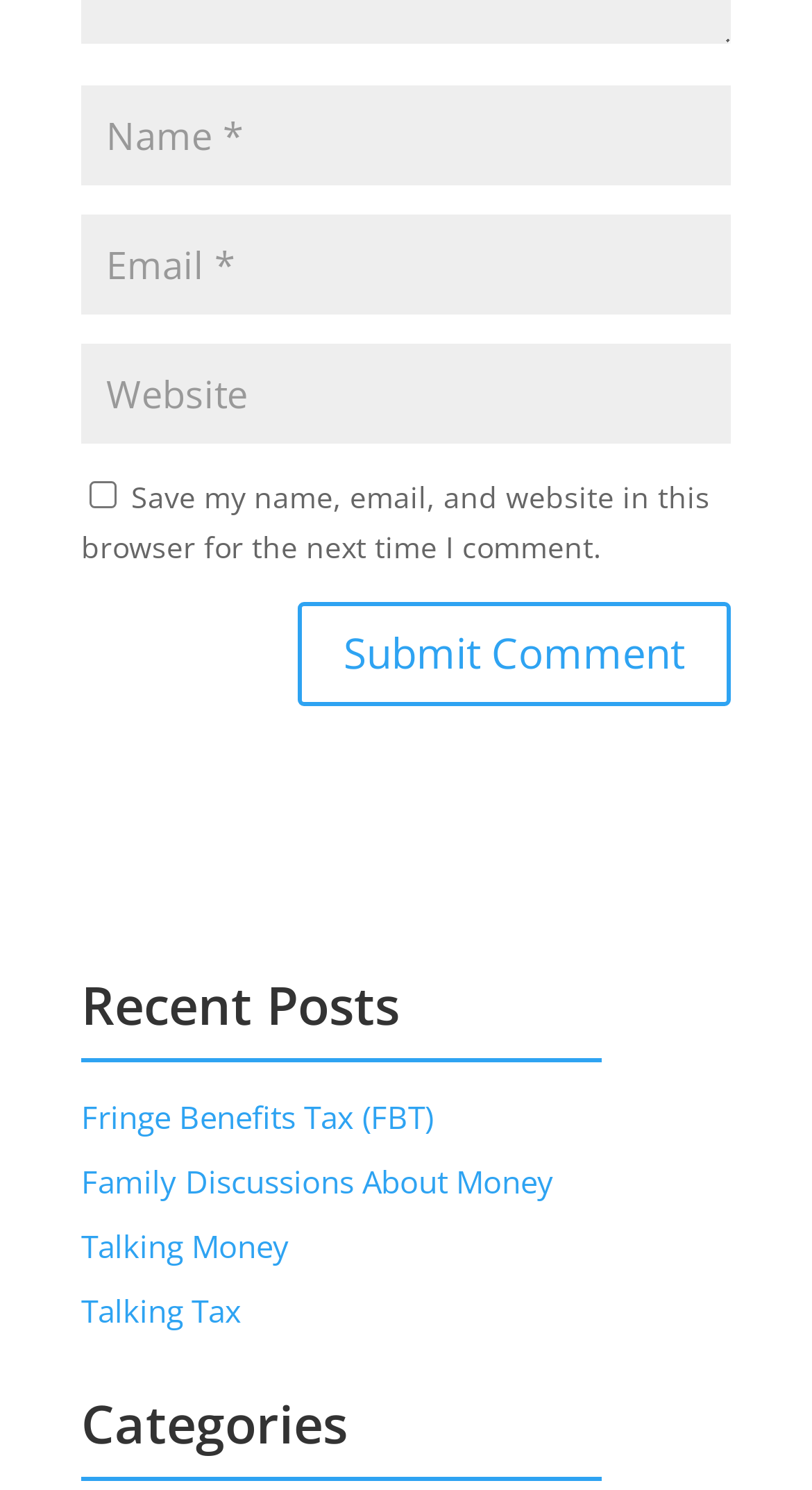Find and provide the bounding box coordinates for the UI element described with: "name="submit" value="Submit Comment"".

[0.367, 0.404, 0.9, 0.474]